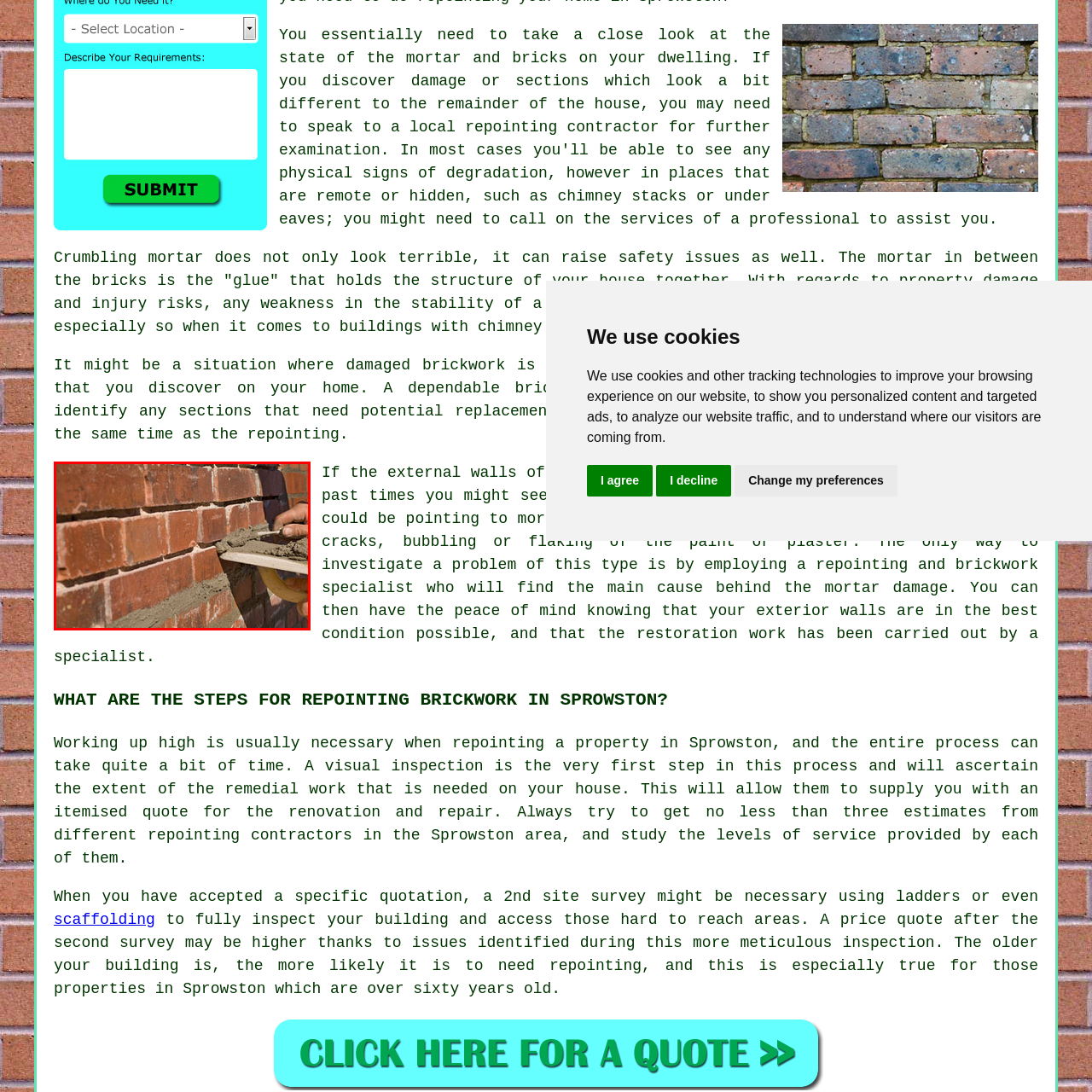What is the purpose of repointing? Analyze the image within the red bounding box and give a one-word or short-phrase response.

preserving building integrity